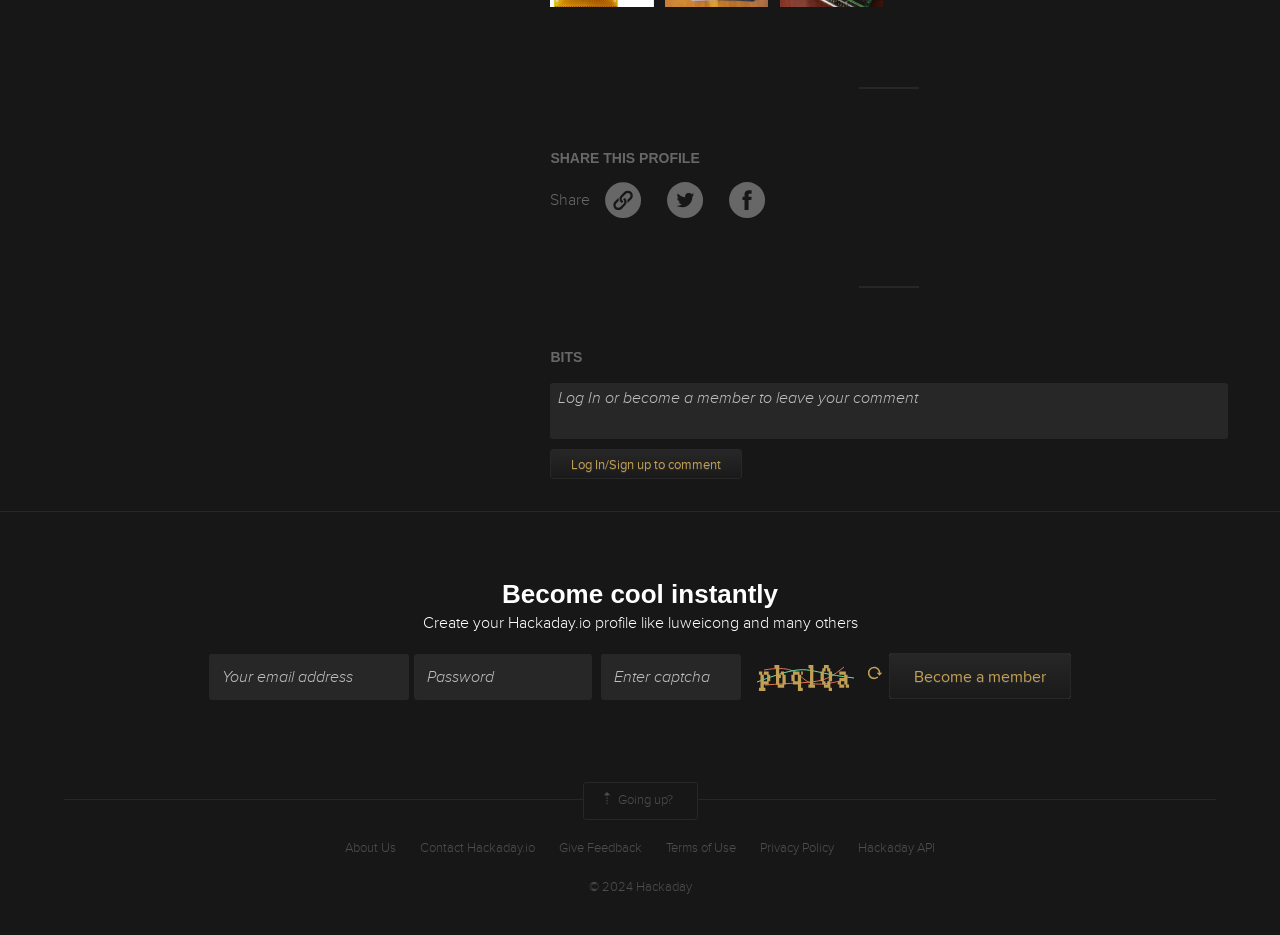Identify the bounding box coordinates for the element that needs to be clicked to fulfill this instruction: "Become a member". Provide the coordinates in the format of four float numbers between 0 and 1: [left, top, right, bottom].

[0.695, 0.698, 0.837, 0.748]